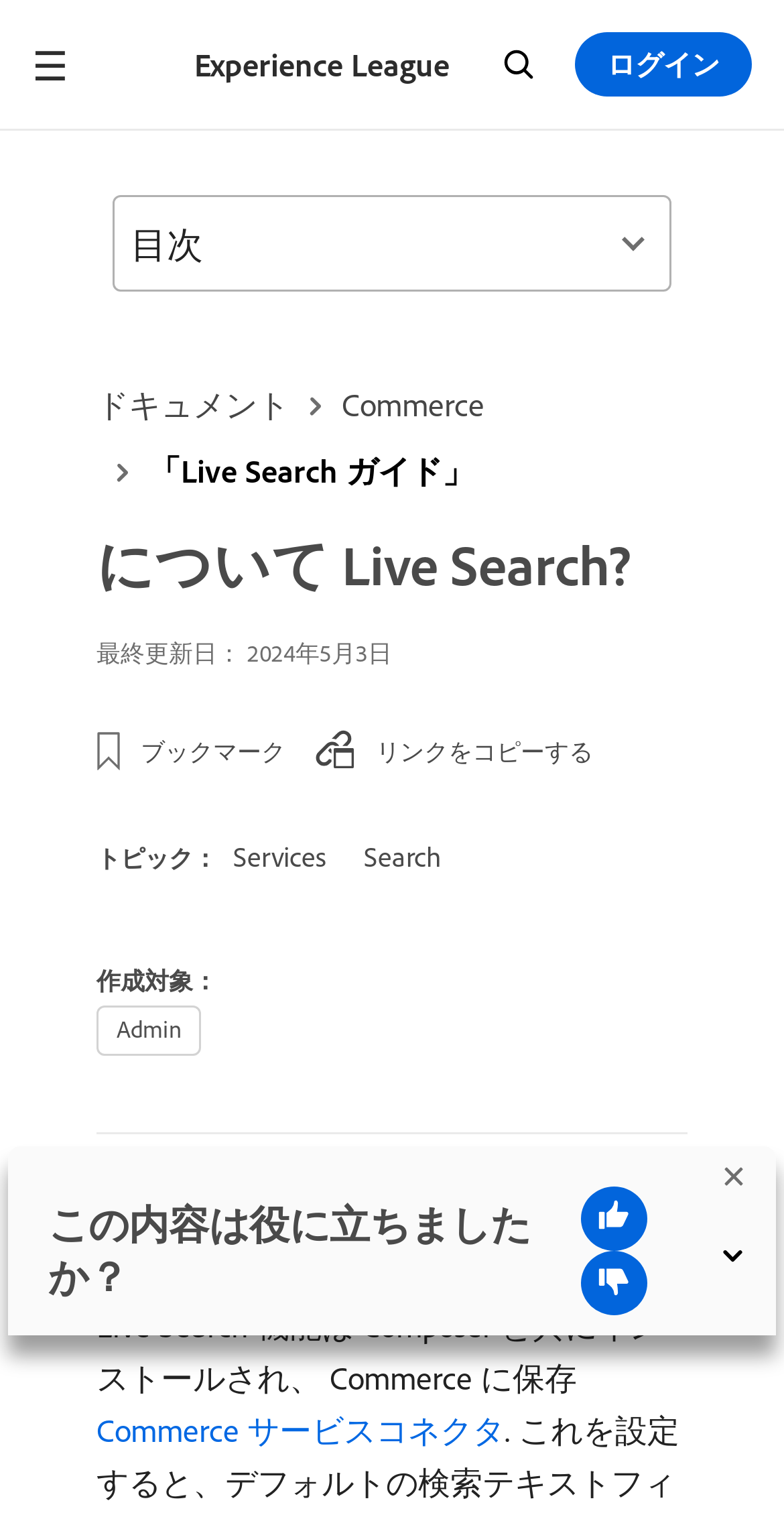Please find the bounding box for the UI element described by: "ドキュメント".

[0.123, 0.246, 0.369, 0.289]